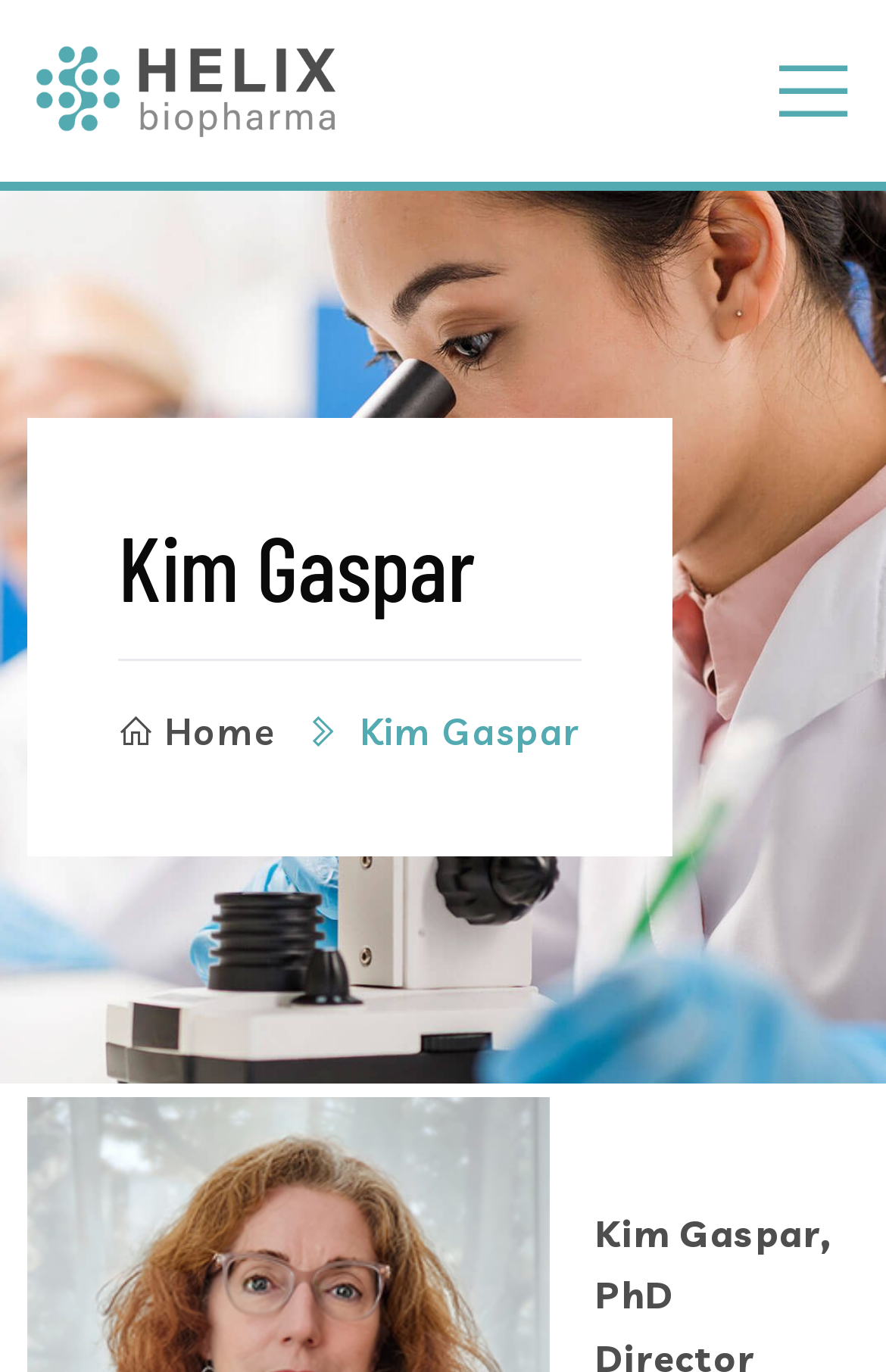Deliver a detailed narrative of the webpage's visual and textual elements.

The webpage is about Kim Gaspar, a person associated with Helixbiopharma. At the top left corner, there is a logo image with a link. On the opposite side, at the top right corner, there is a button with an icon. Below the logo, there is a heading with the name "Kim Gaspar". 

Under the heading, there is a navigation section with a breadcrumb trail. The breadcrumb trail consists of a link to "Home" and a static text "Kim Gaspar". 

Further down, there are two lines of static text. The first line is a non-breaking space, and the second line displays the full title "Kim Gaspar, PhD".